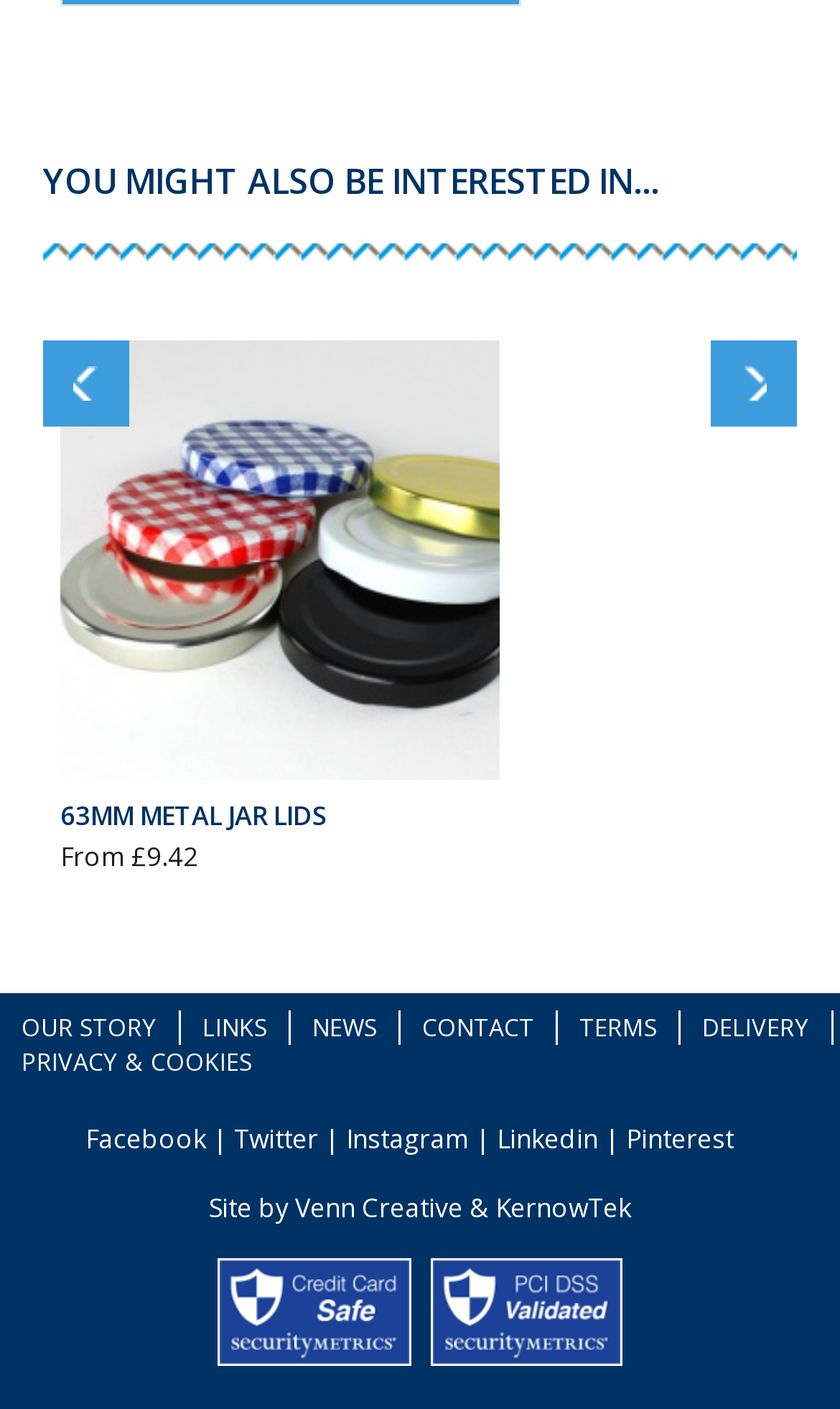Identify the bounding box coordinates of the clickable region to carry out the given instruction: "Visit Facebook page".

[0.101, 0.796, 0.245, 0.822]